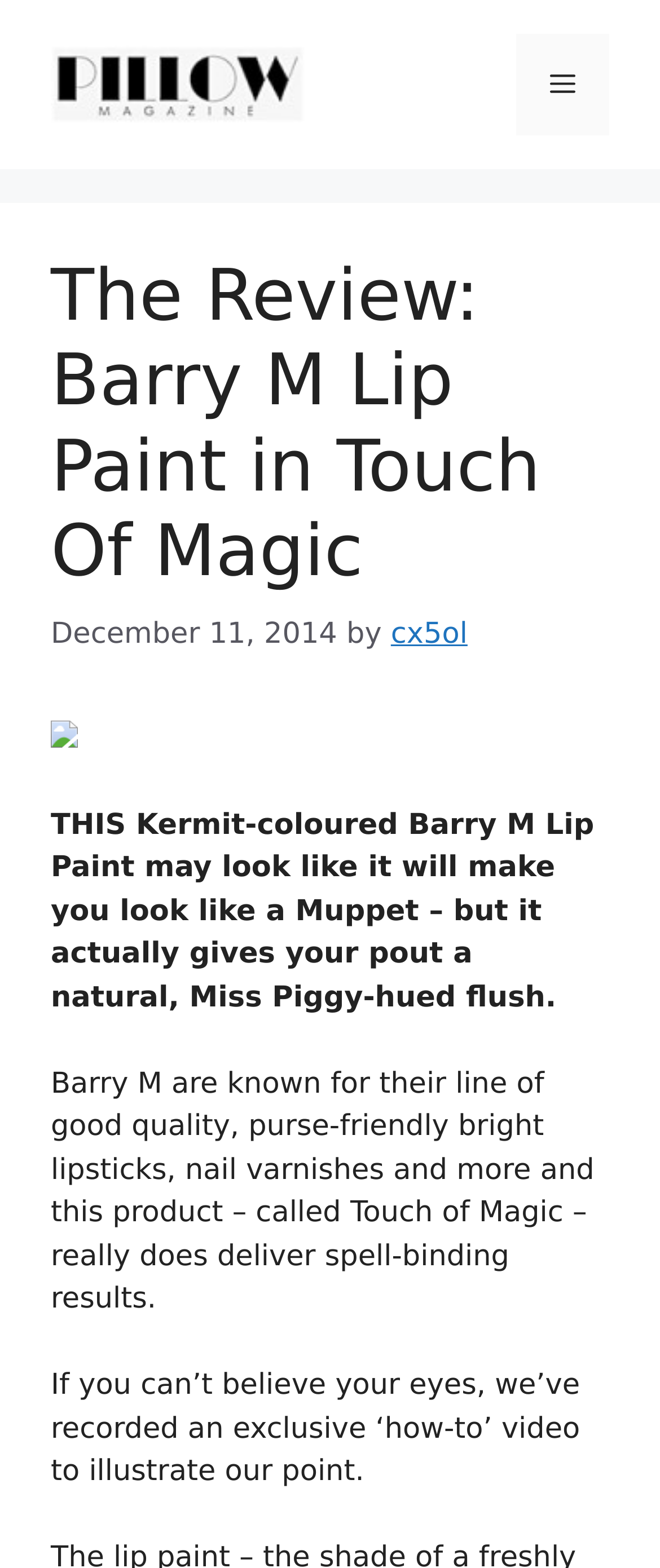Locate the bounding box coordinates for the element described below: "title="Pillow Magazine"". The coordinates must be four float values between 0 and 1, formatted as [left, top, right, bottom].

[0.077, 0.043, 0.462, 0.064]